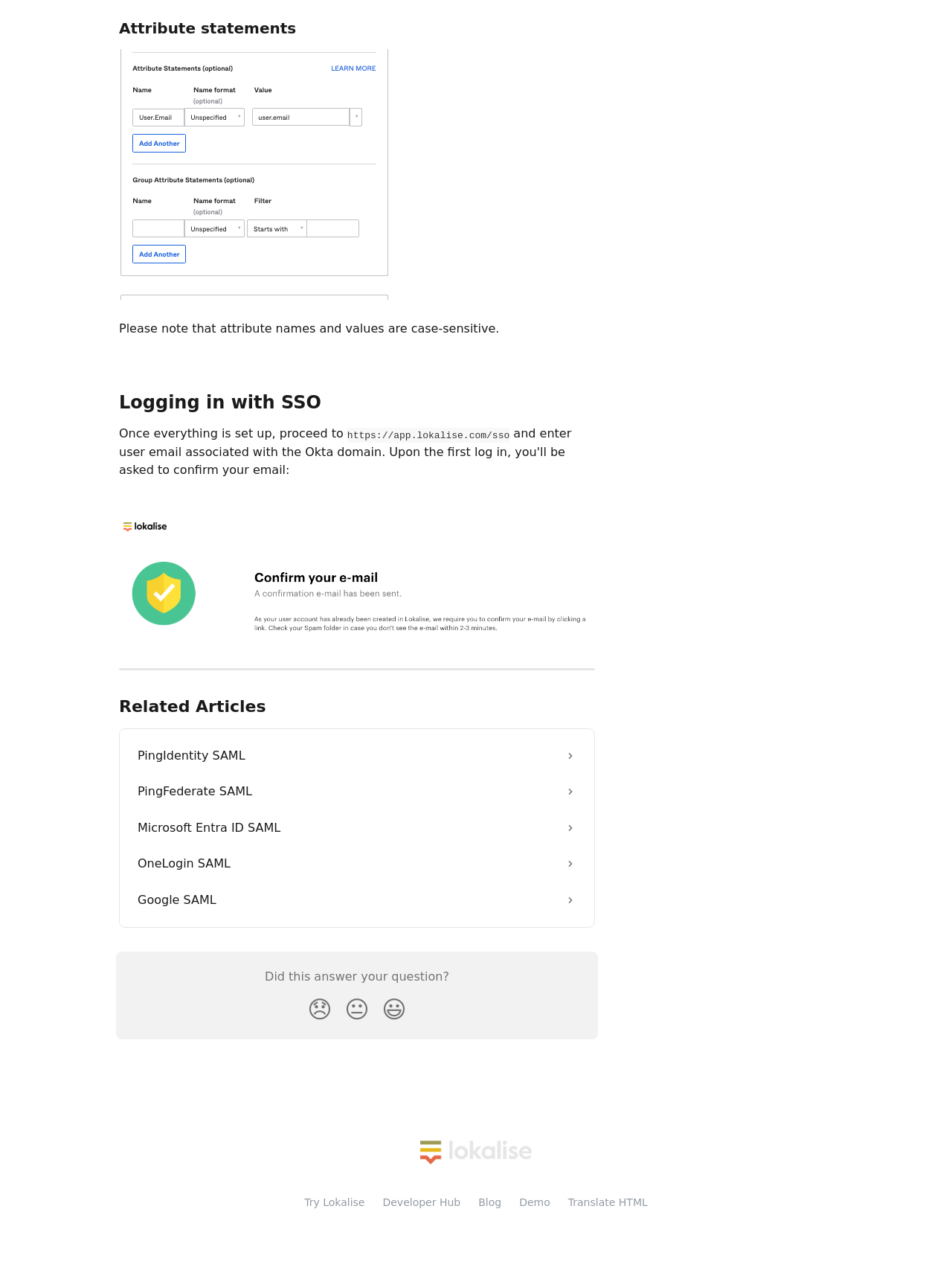Find the bounding box coordinates of the element's region that should be clicked in order to follow the given instruction: "Click on the 'Try Lokalise' button". The coordinates should consist of four float numbers between 0 and 1, i.e., [left, top, right, bottom].

[0.32, 0.942, 0.383, 0.951]